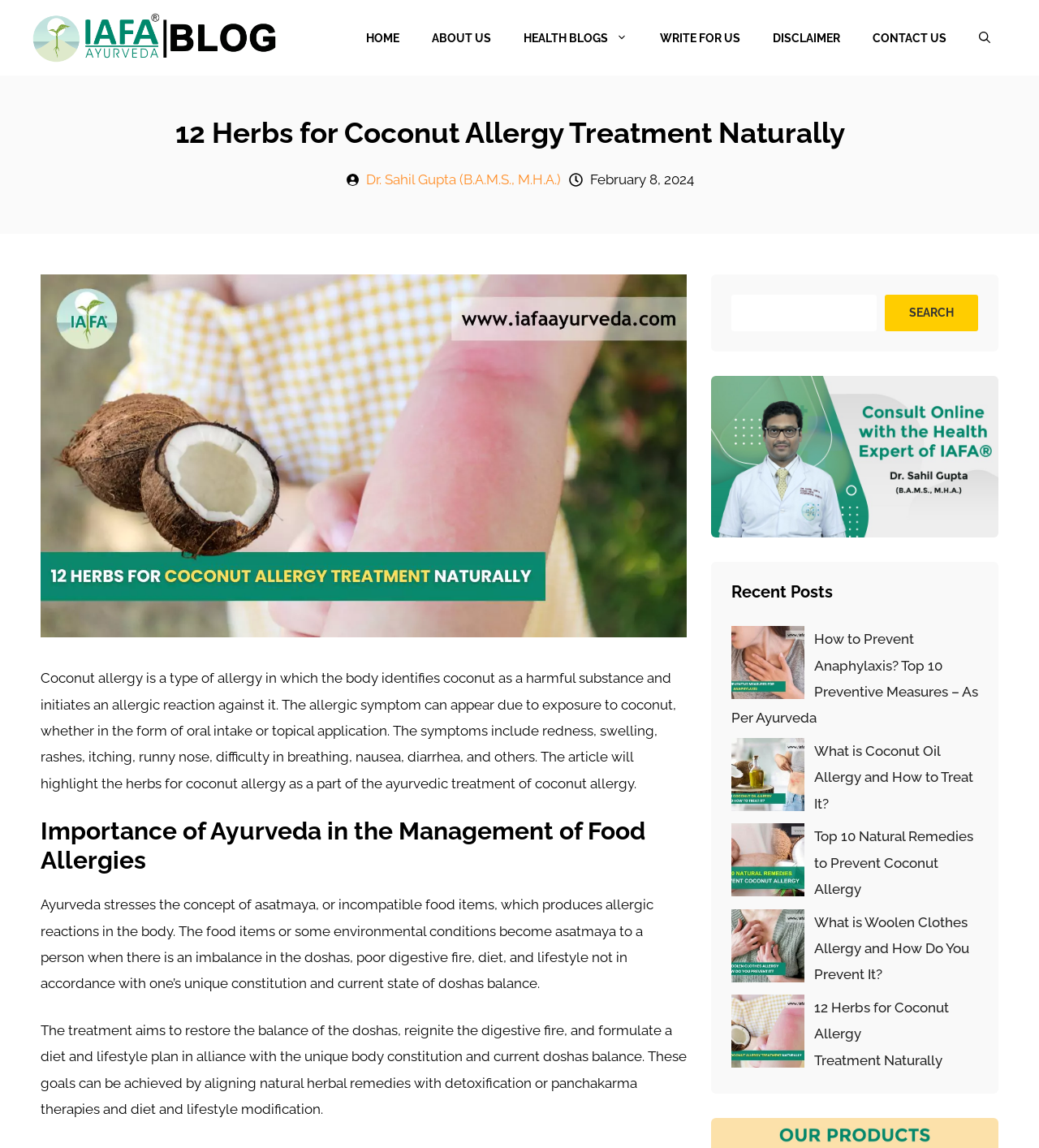Based on the image, give a detailed response to the question: What is the category of the recent posts section?

I determined the category of the recent posts section by looking at the links and images in that section, which appear to be related to health and wellness topics, such as anaphylaxis prevention and coconut oil allergy treatment.